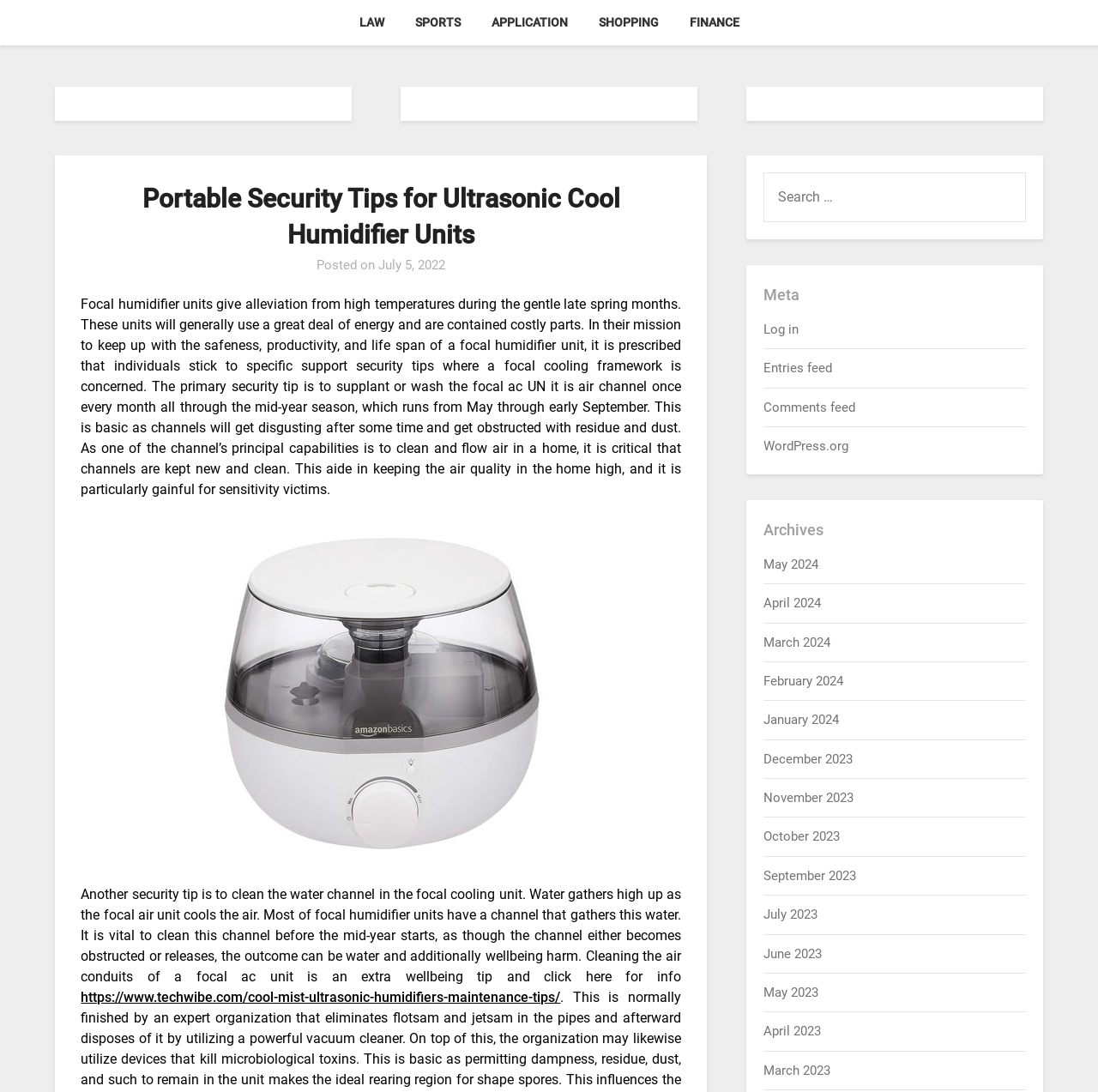How often should the air filter be replaced or washed?
Deliver a detailed and extensive answer to the question.

According to the article, it is recommended to replace or wash the air filter once a month during the summer season, which runs from May to early September, to keep the air quality in the home high and prevent the filter from getting clogged with dust and debris.